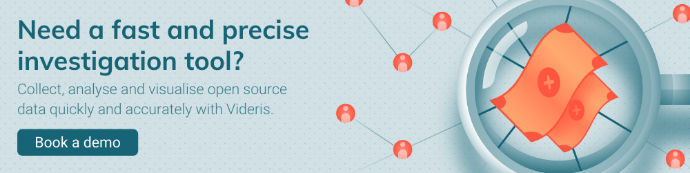What is encouraged by the banner's text?
Based on the image, answer the question with a single word or brief phrase.

Book a demo